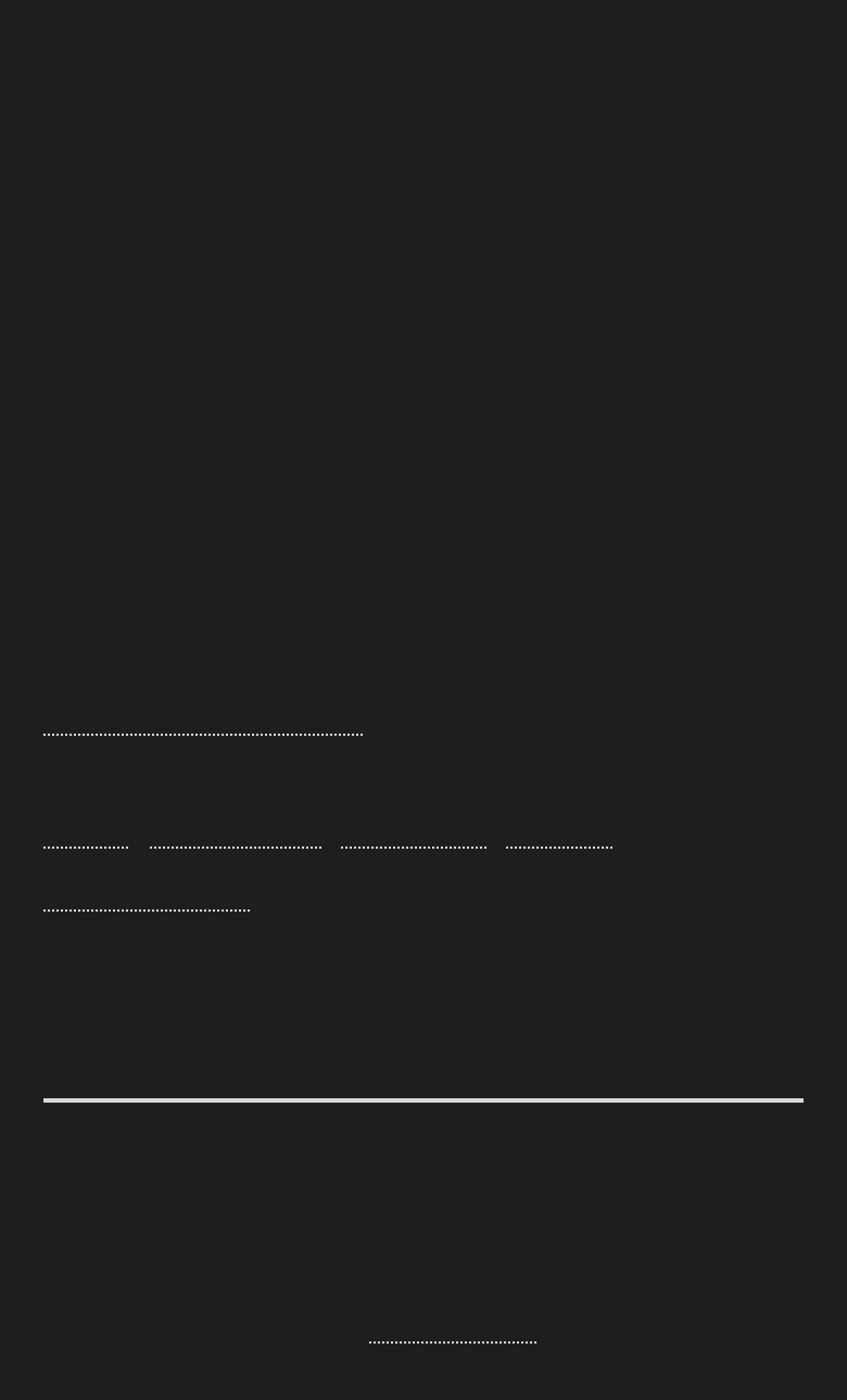Please determine the bounding box coordinates, formatted as (top-left x, top-left y, bottom-right x, bottom-right y), with all values as floating point numbers between 0 and 1. Identify the bounding box of the region described as: Practical Philosophy

[0.051, 0.495, 0.432, 0.526]